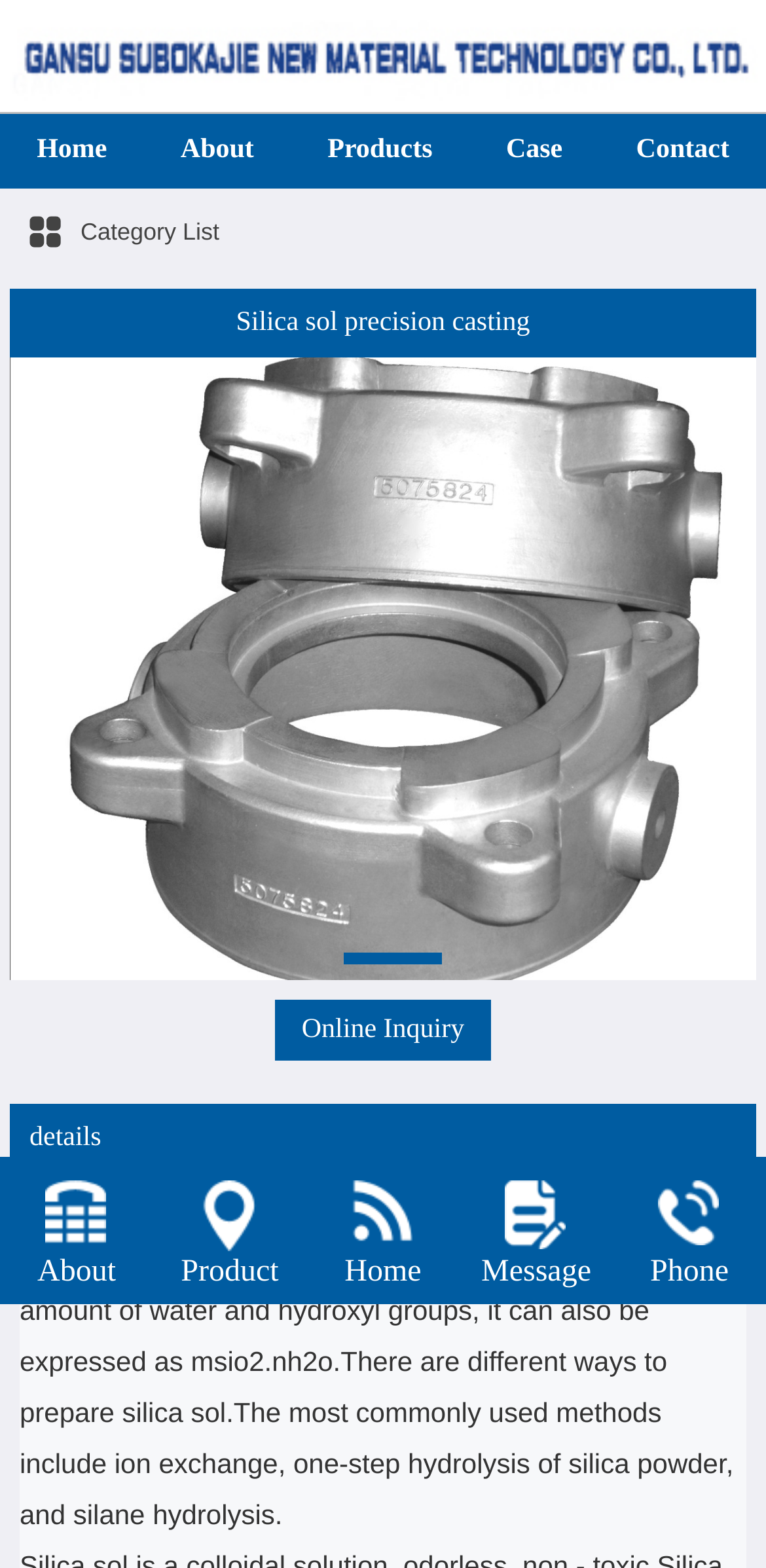Give the bounding box coordinates for the element described by: "Online Inquiry".

[0.359, 0.628, 0.641, 0.667]